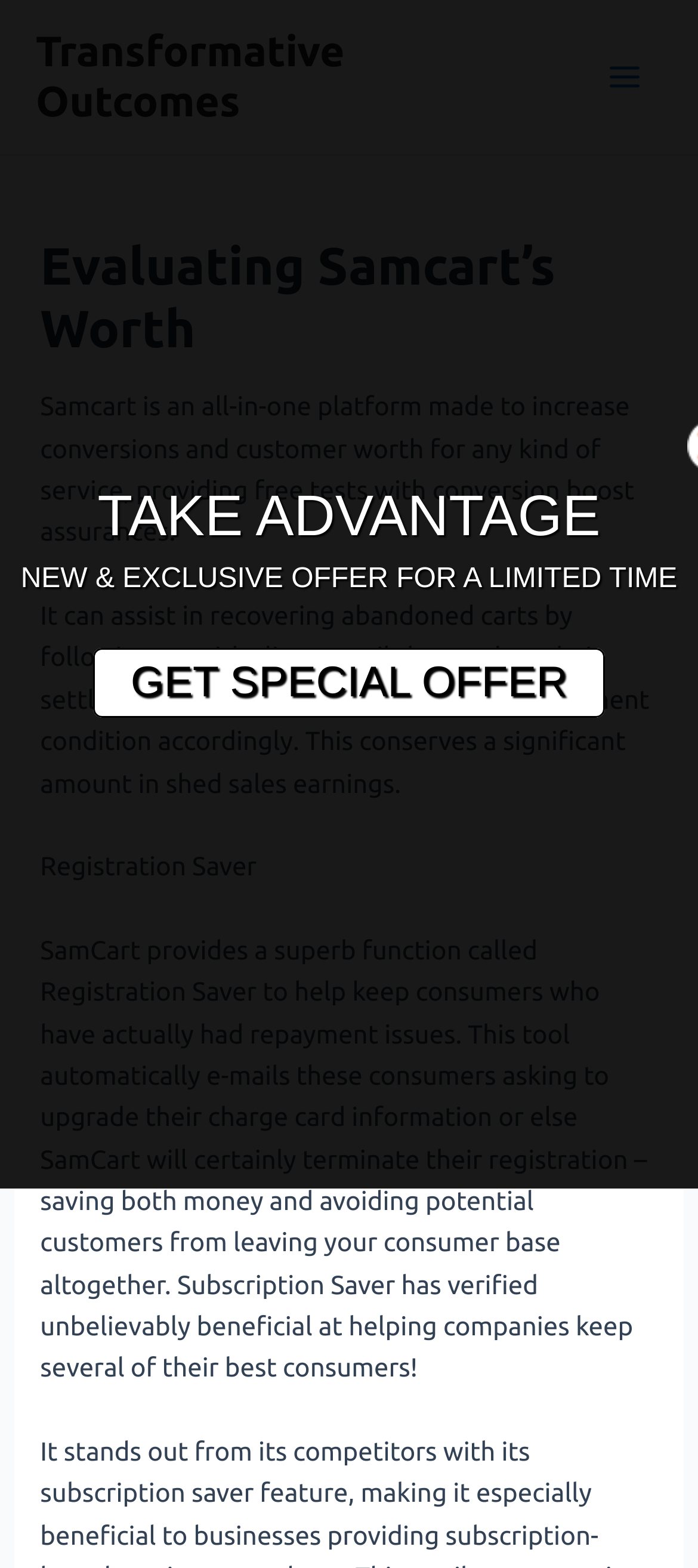Can you find and provide the title of the webpage?

Evaluating Samcart’s Worth